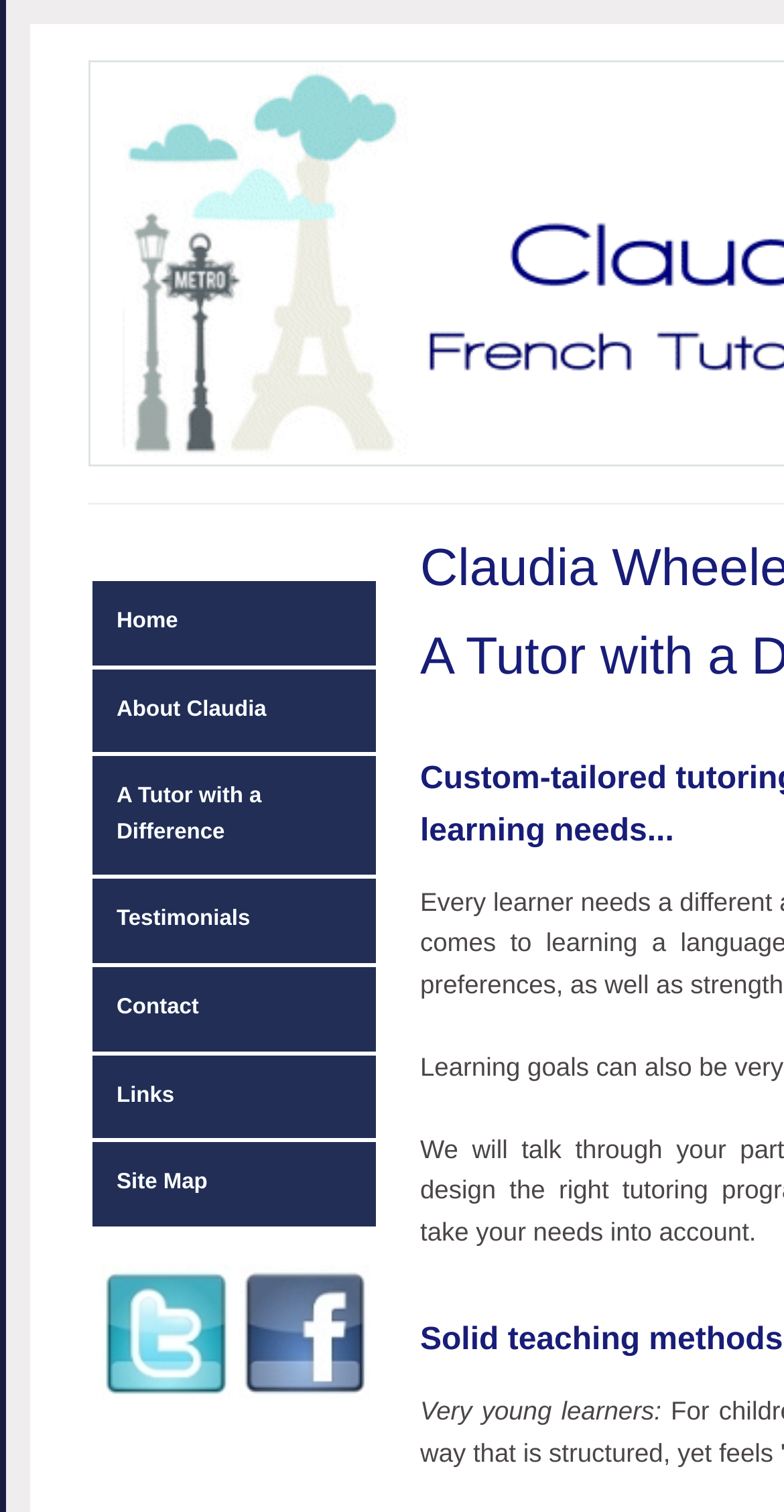Pinpoint the bounding box coordinates of the area that should be clicked to complete the following instruction: "view About Claudia". The coordinates must be given as four float numbers between 0 and 1, i.e., [left, top, right, bottom].

[0.113, 0.44, 0.485, 0.498]